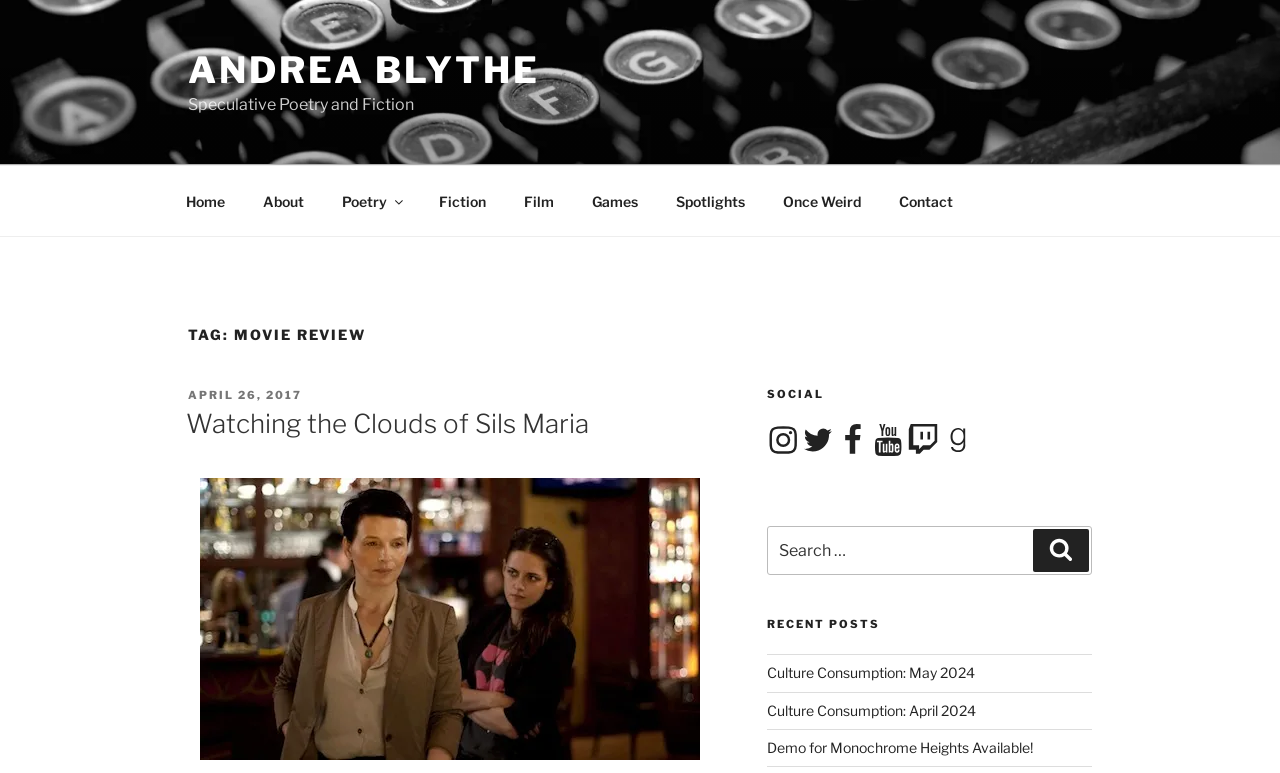What is the title of the recent post below 'Culture Consumption: May 2024'?
Please answer the question as detailed as possible based on the image.

The recent posts are listed under the 'RECENT POSTS' heading, and the title of the post below 'Culture Consumption: May 2024' is 'Culture Consumption: April 2024'.